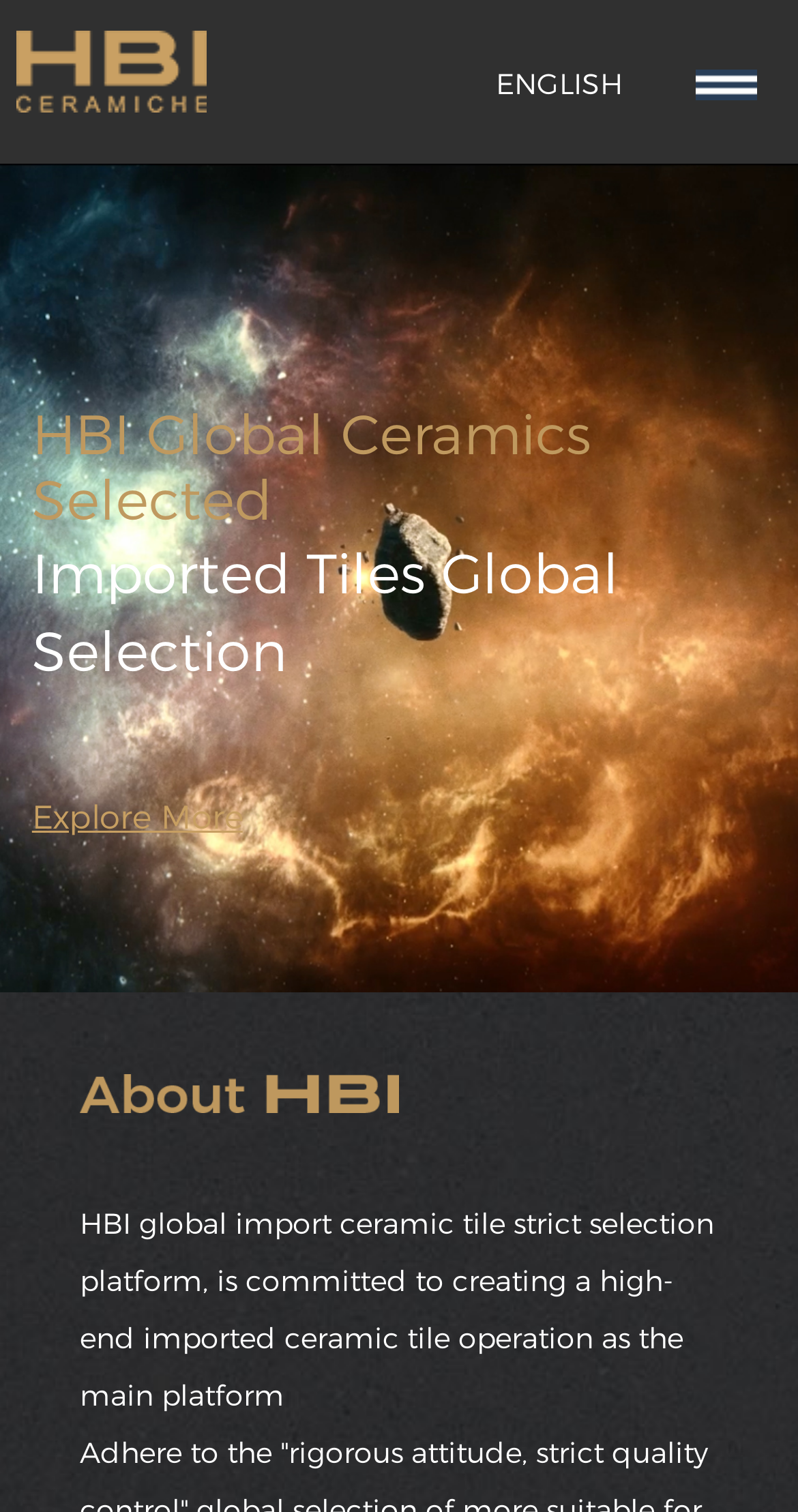Using the element description: "Explore More", determine the bounding box coordinates for the specified UI element. The coordinates should be four float numbers between 0 and 1, [left, top, right, bottom].

[0.04, 0.526, 0.96, 0.557]